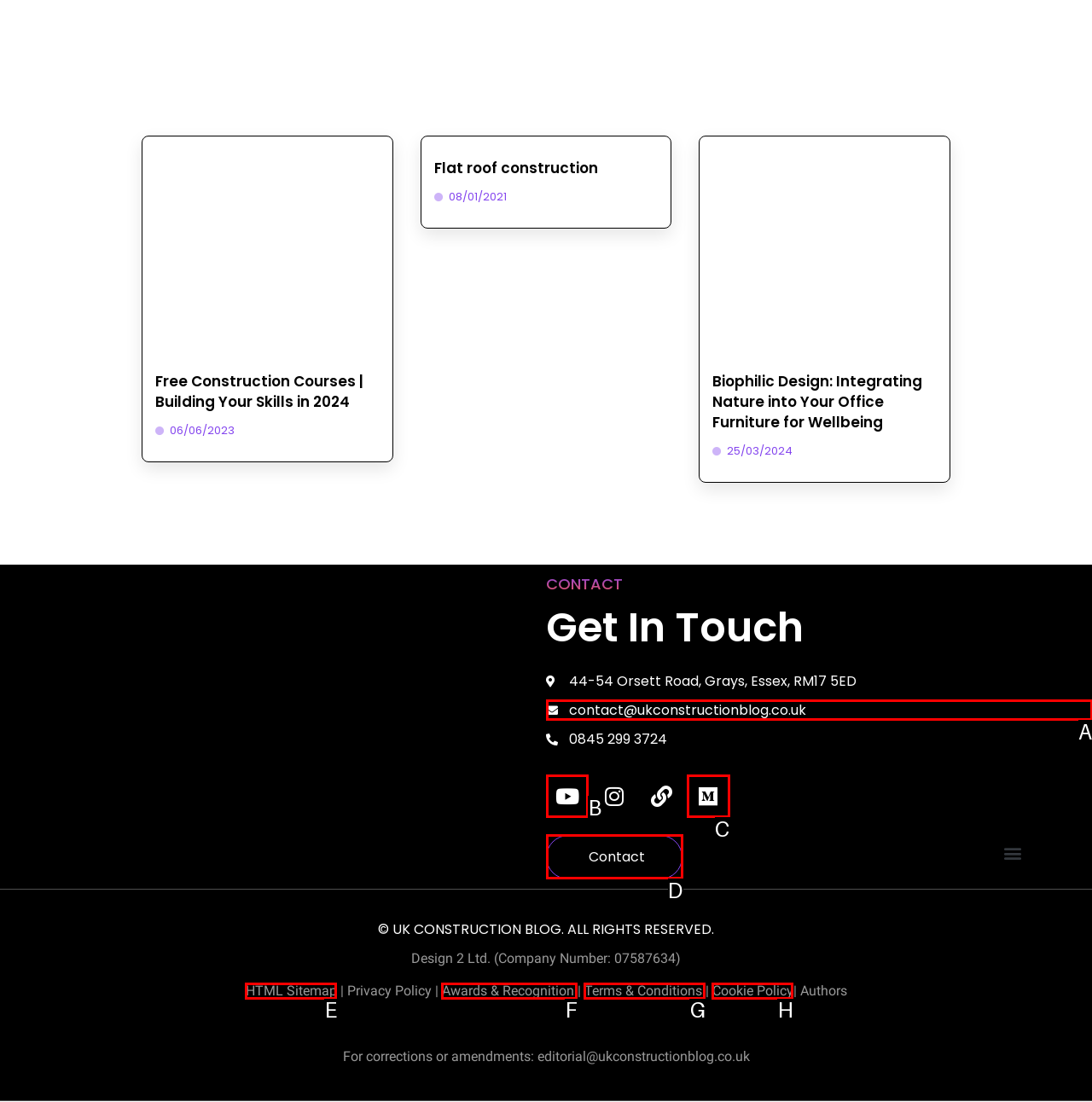Select the proper HTML element to perform the given task: Click on ABOUT Answer with the corresponding letter from the provided choices.

None